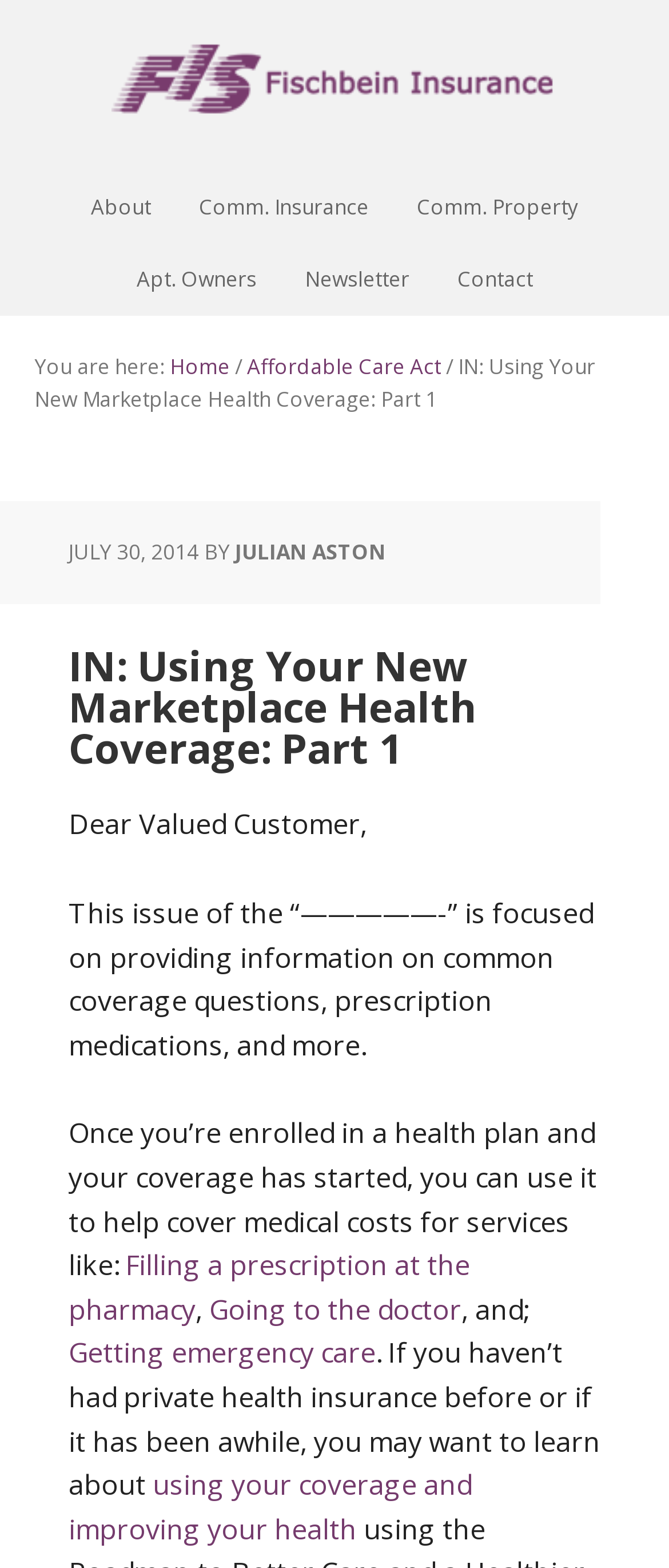Specify the bounding box coordinates of the element's region that should be clicked to achieve the following instruction: "Read the article by JULIAN ASTON". The bounding box coordinates consist of four float numbers between 0 and 1, in the format [left, top, right, bottom].

[0.351, 0.343, 0.577, 0.362]